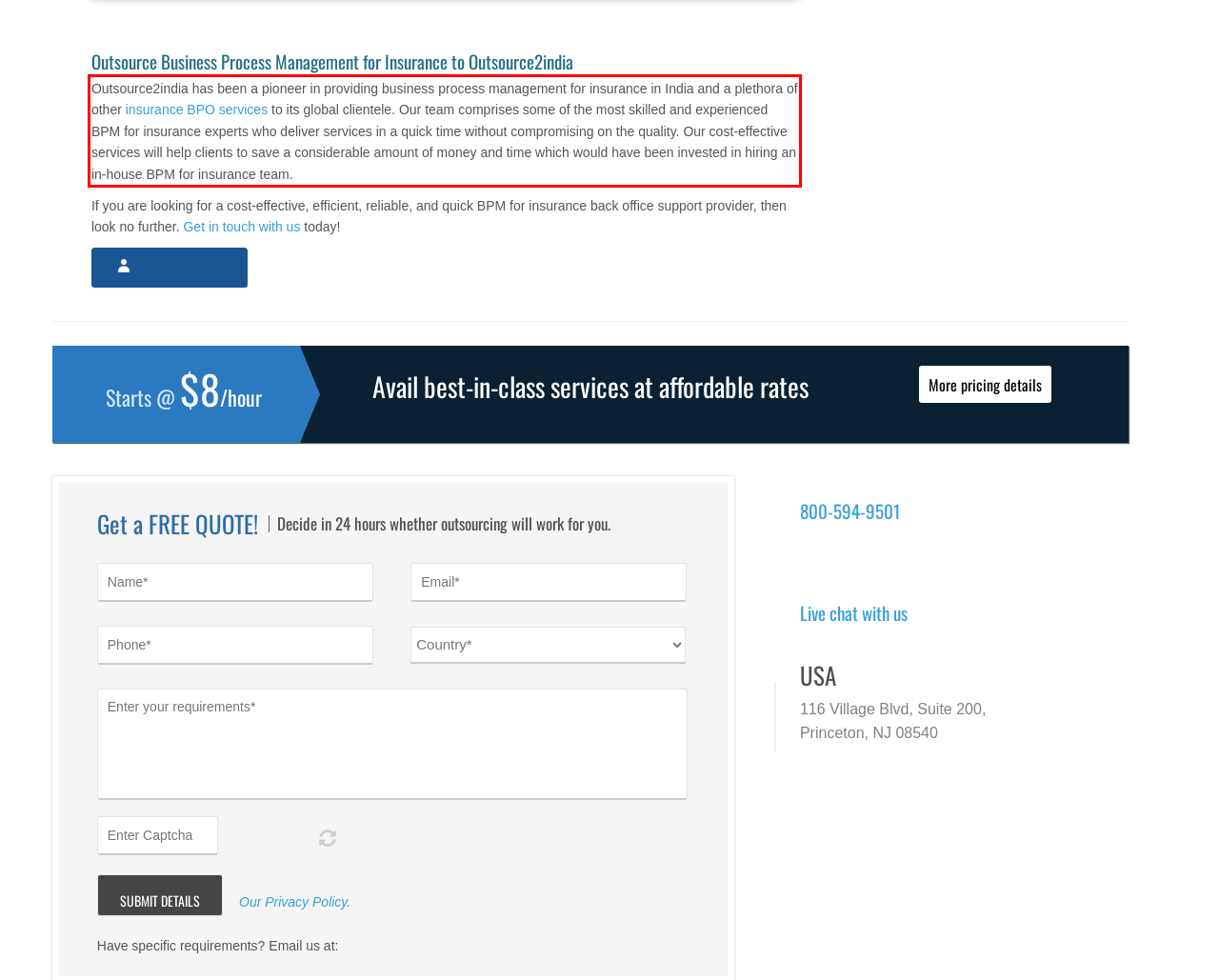From the given screenshot of a webpage, identify the red bounding box and extract the text content within it.

Outsource2india has been a pioneer in providing business process management for insurance in India and a plethora of other insurance BPO services to its global clientele. Our team comprises some of the most skilled and experienced BPM for insurance experts who deliver services in a quick time without compromising on the quality. Our cost-effective services will help clients to save a considerable amount of money and time which would have been invested in hiring an in-house BPM for insurance team.